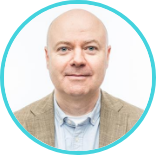Based on the image, provide a detailed response to the question:
What is the shape of the photo?

The caption explicitly states that the photo is presented in a circular format, which enhances Robert Thornberg's approachable demeanor.